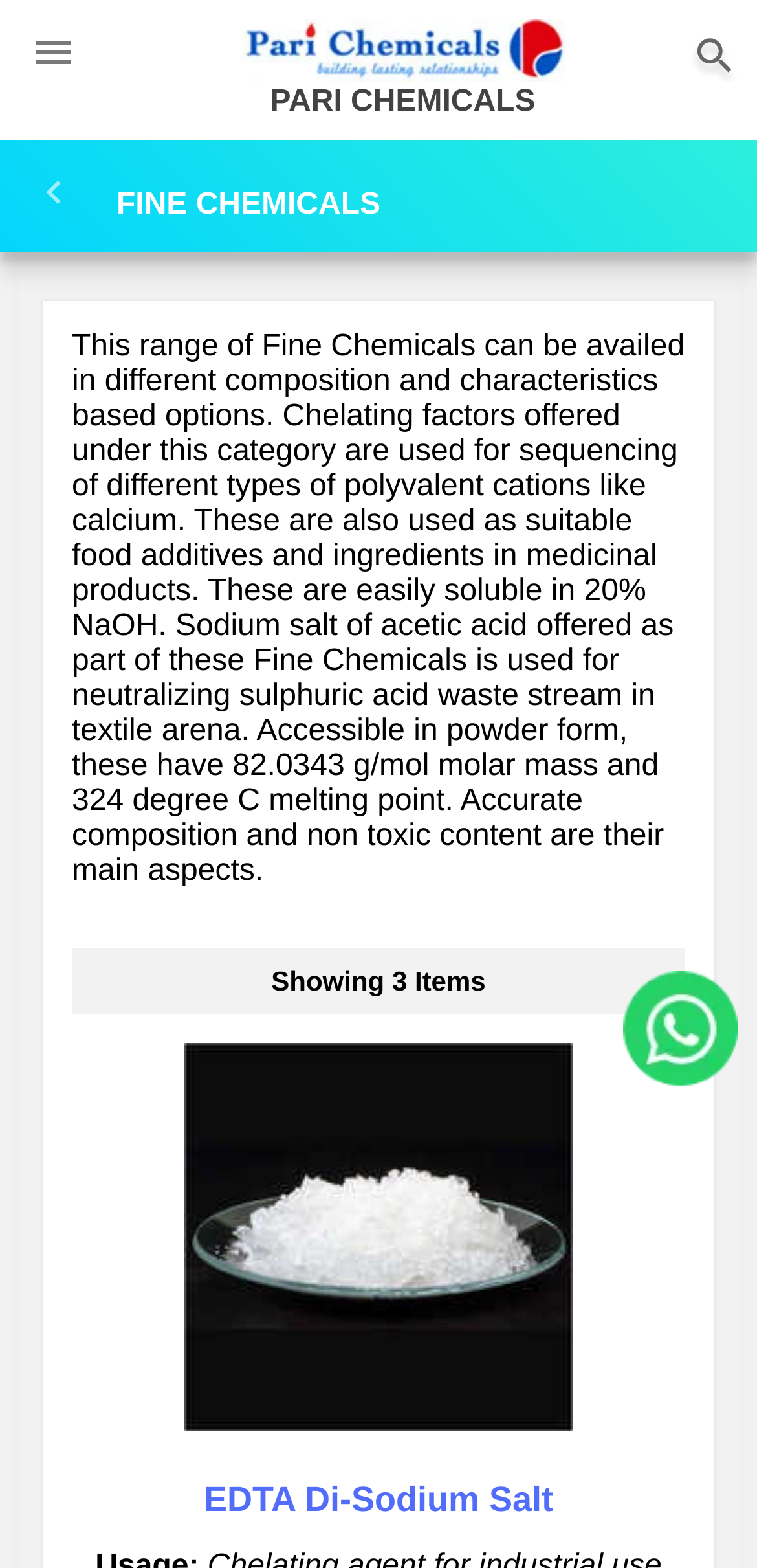What is the molar mass of the Fine Chemicals?
With the help of the image, please provide a detailed response to the question.

The molar mass of the Fine Chemicals can be found in the description of Fine Chemicals, which states that they have a molar mass of 82.0343 g/mol.